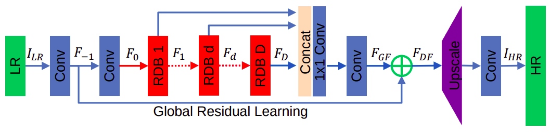Analyze the image and provide a detailed caption.

This diagram illustrates the architecture of a Lightweight Feature Fusion Network (LFFN) designed for Single Image Super Resolution (SISR) using Global Residual Learning. The network begins with a low-resolution input (\(I_{LR}\)) and processes it through several convolutional layers, denoted as \(Conv\), to extract features at various scales. 

Key elements include:

- **RDB** (Residual Dense Block): Multiple RDBs are highlighted in red, each designed to enable rich feature extraction and preservation by facilitating dense connections within the network. This architecture enhances the learning of complex features while maintaining a low computational cost.
- **Global Residual Learning**: Illustrated with pathways that highlight how the network integrates information from preceding layers, enhancing the effective feature extraction and enabling better reconstruction of high-resolution outputs.
- **Concatenation and Upsampling**: The diagram shows how features are concatenated before an upscale operation, culminating in the generation of a high-resolution output (\(I_{HR}\)).

This design is particularly efficient, maximizing the use of multi-scale contextual information while significantly reducing the number of parameters, allowing it to outperform traditional SISR methods.